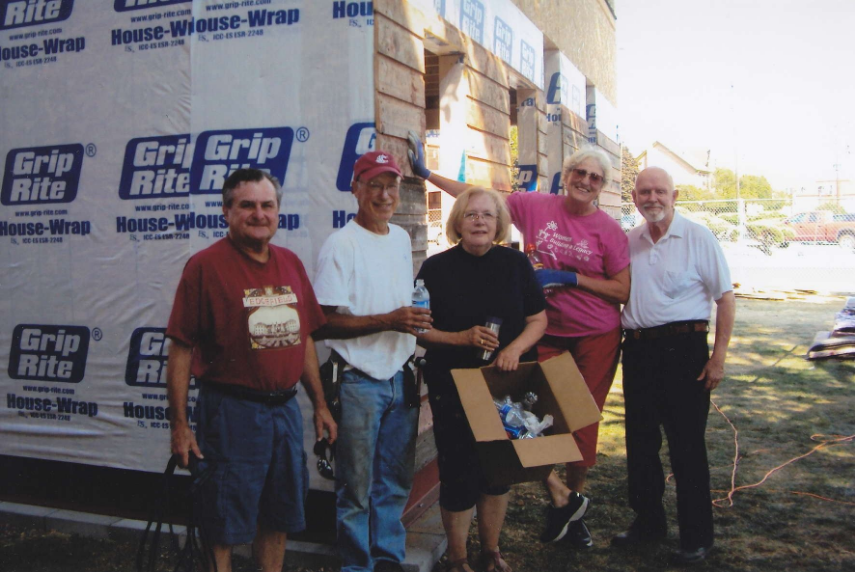Respond to the question below with a concise word or phrase:
How many individuals are in the group?

Five